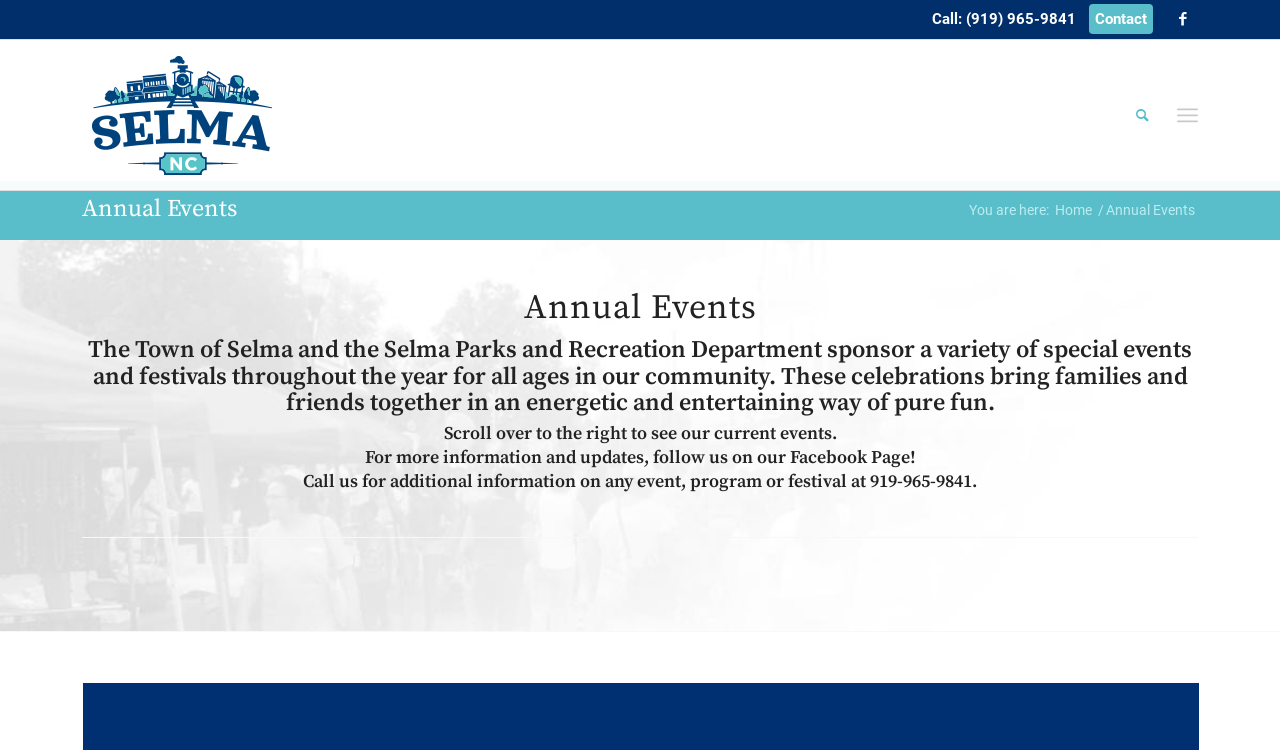Show the bounding box coordinates for the HTML element as described: "Call: (919) 965-9841".

[0.725, 0.008, 0.844, 0.043]